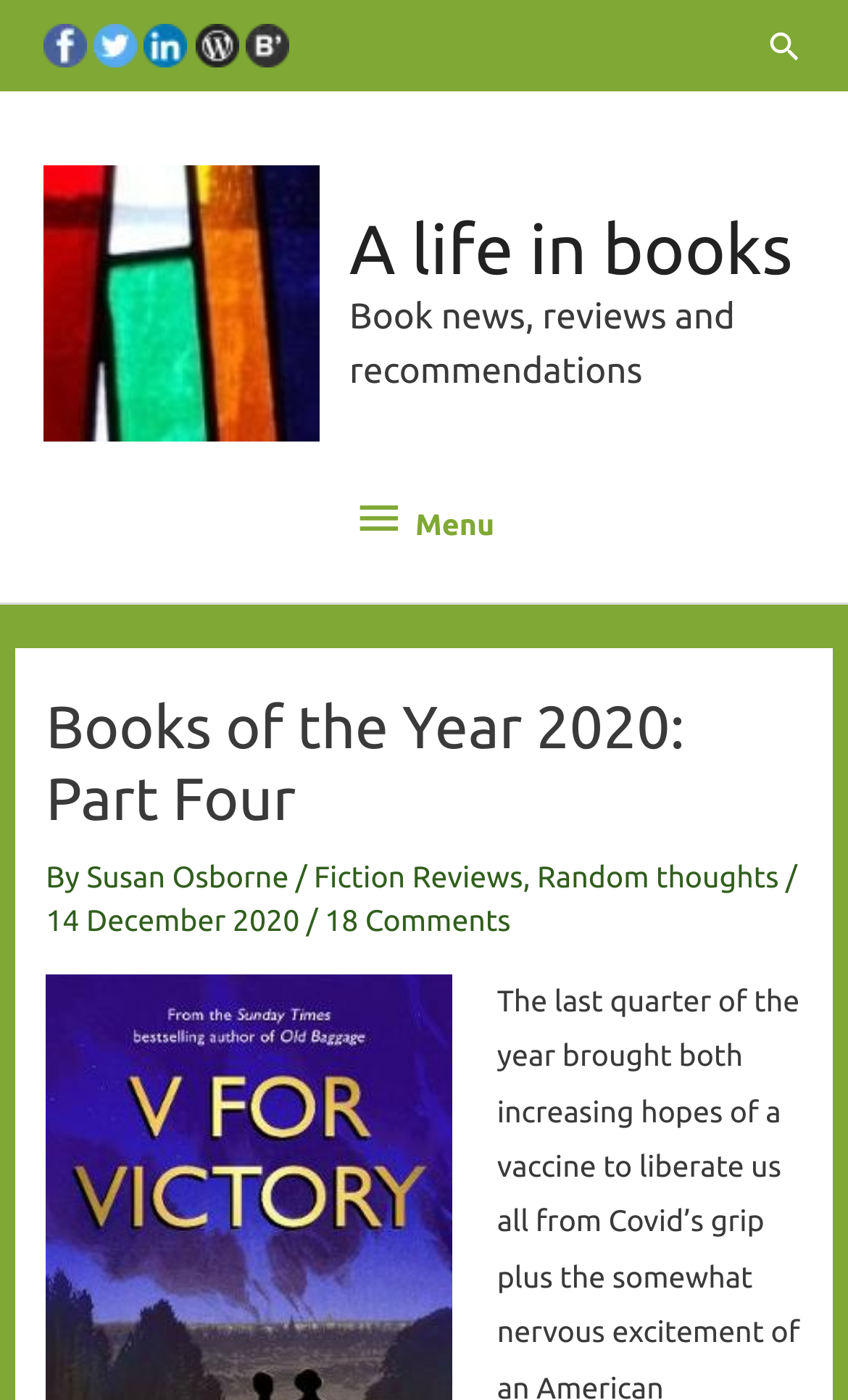Can you specify the bounding box coordinates for the region that should be clicked to fulfill this instruction: "Click on Facebook link".

[0.051, 0.019, 0.103, 0.044]